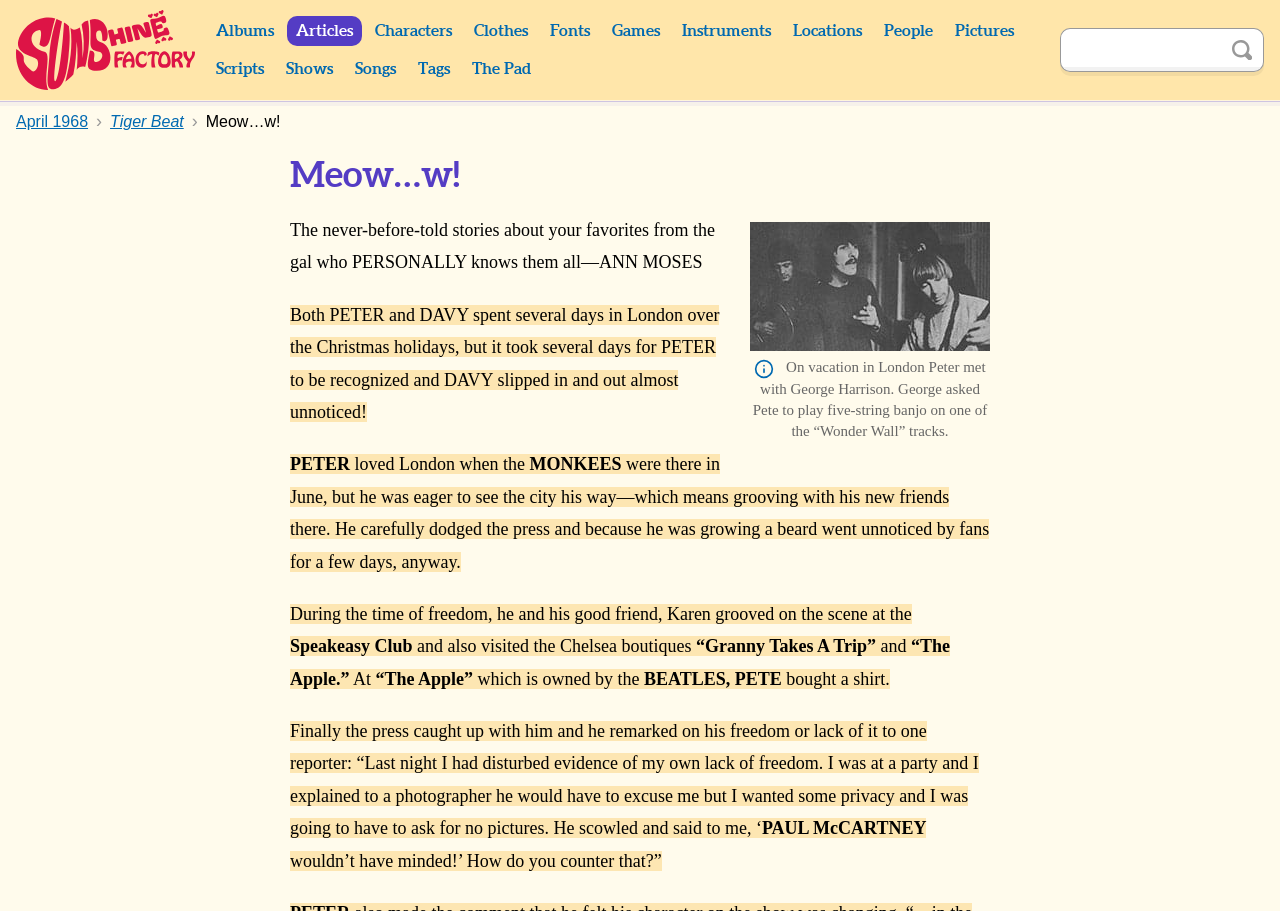Who did the photographer compare Peter to?
Refer to the image and give a detailed response to the question.

The photographer compared Peter to Paul McCartney, as mentioned in the quote '“Last night I had disturbed evidence of my own lack of freedom. I was at a party and I explained to a photographer he would have to excuse me but I wanted some privacy and I was going to have to ask for no pictures. He scowled and said to me, ‘PAUL McCARTNEY wouldn’t have minded!’”